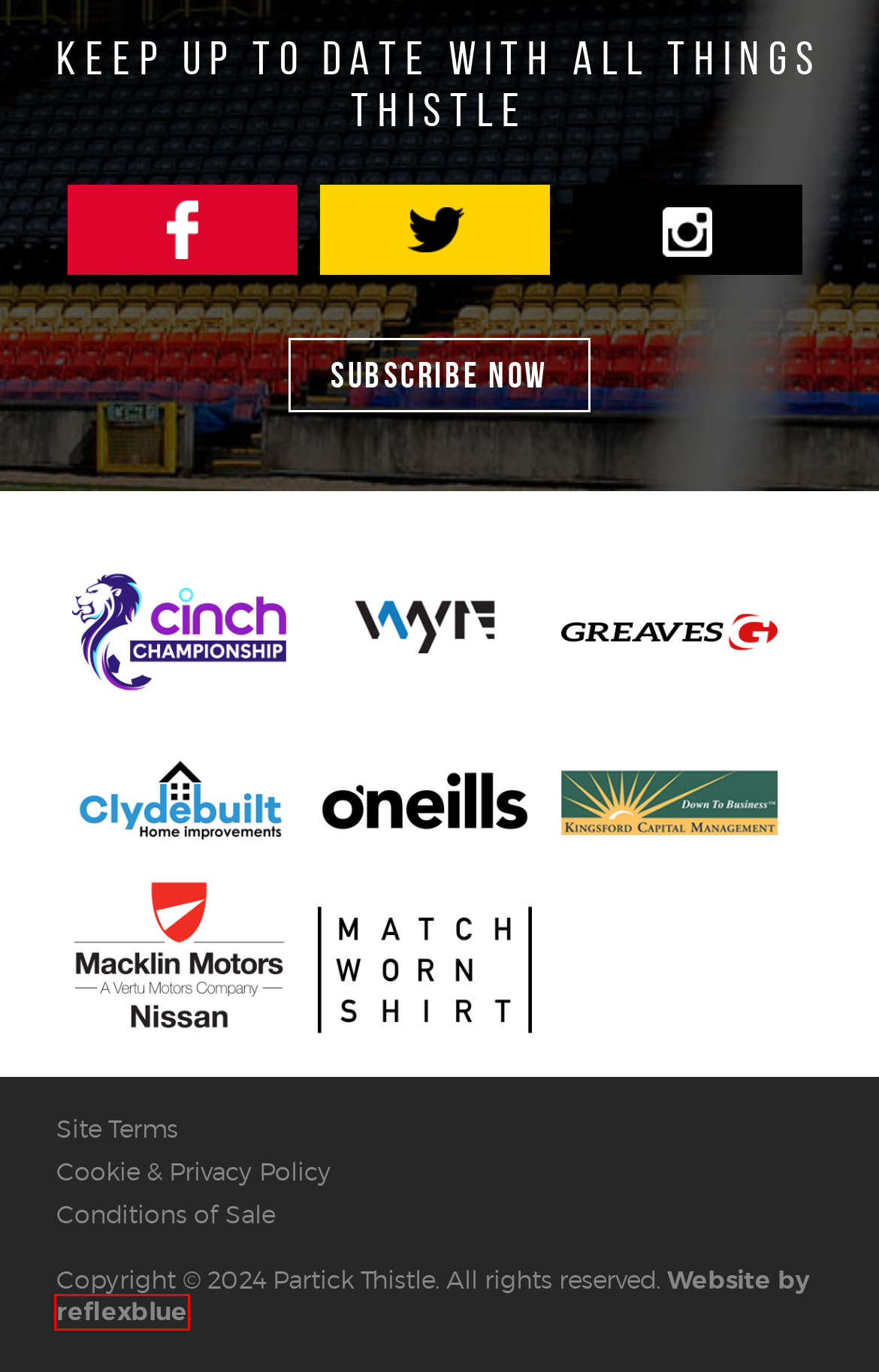Observe the provided screenshot of a webpage that has a red rectangle bounding box. Determine the webpage description that best matches the new webpage after clicking the element inside the red bounding box. Here are the candidates:
A. Conditions of Sale  |  Partick Thistle FC
B. Jagzone  |  Partick Thistle FC
C. Cars Without The Faff - cinch
D. Site Terms  |  Partick Thistle FC
E. Design and Creative Agency | reflexblue - Glasgow, Scotland
F. Join Our Mailing List  |  Partick Thistle FC
G. Wyre
H. Cookie & Privacy Policy  |  Partick Thistle FC

E